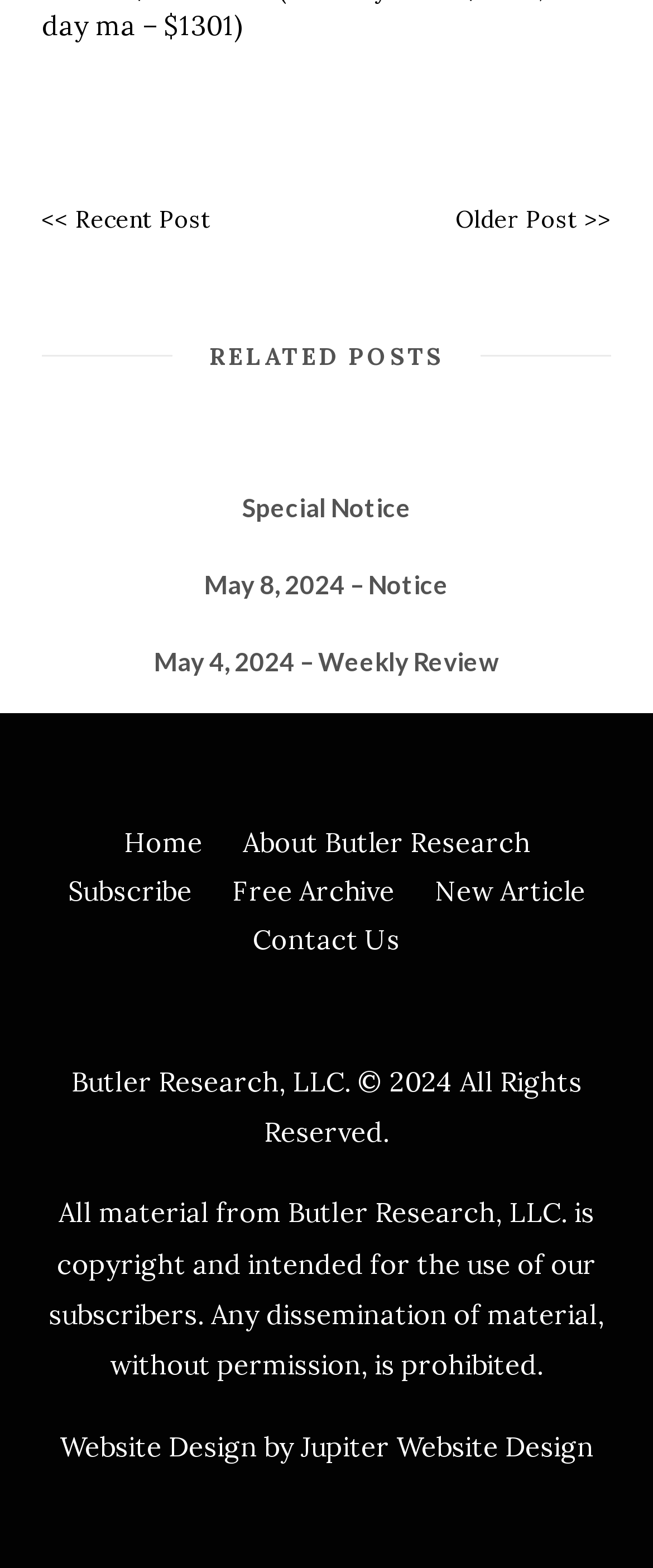Based on the image, please respond to the question with as much detail as possible:
Who designed the website?

The static text 'Website Design by' is followed by a link to 'Jupiter Website Design', which suggests that Jupiter Website Design is the company or entity responsible for designing the website.